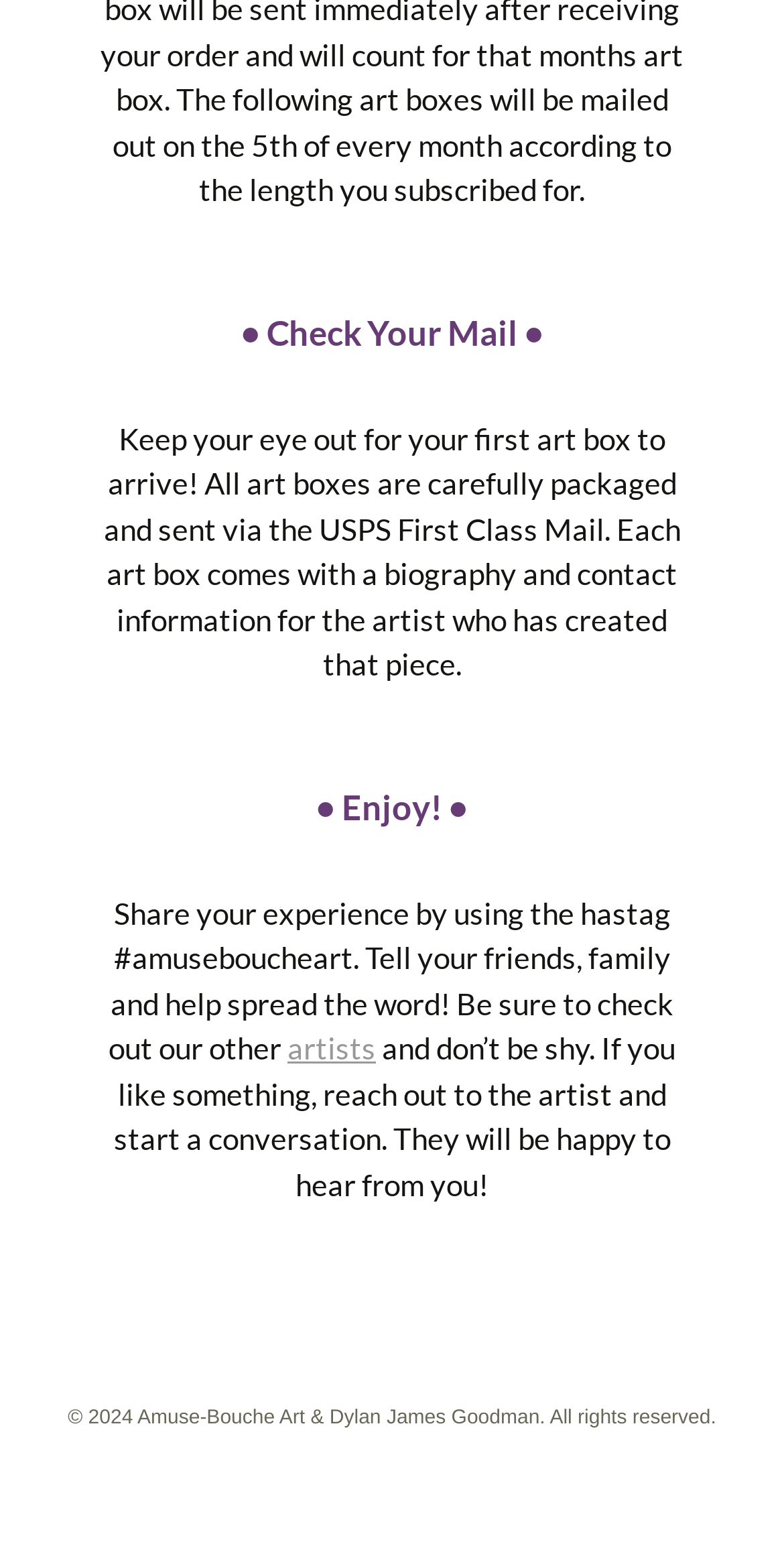Locate the UI element described by Dylan James Goodman. and provide its bounding box coordinates. Use the format (top-left x, top-left y, bottom-right x, bottom-right y) with all values as floating point numbers between 0 and 1.

[0.42, 0.912, 0.695, 0.926]